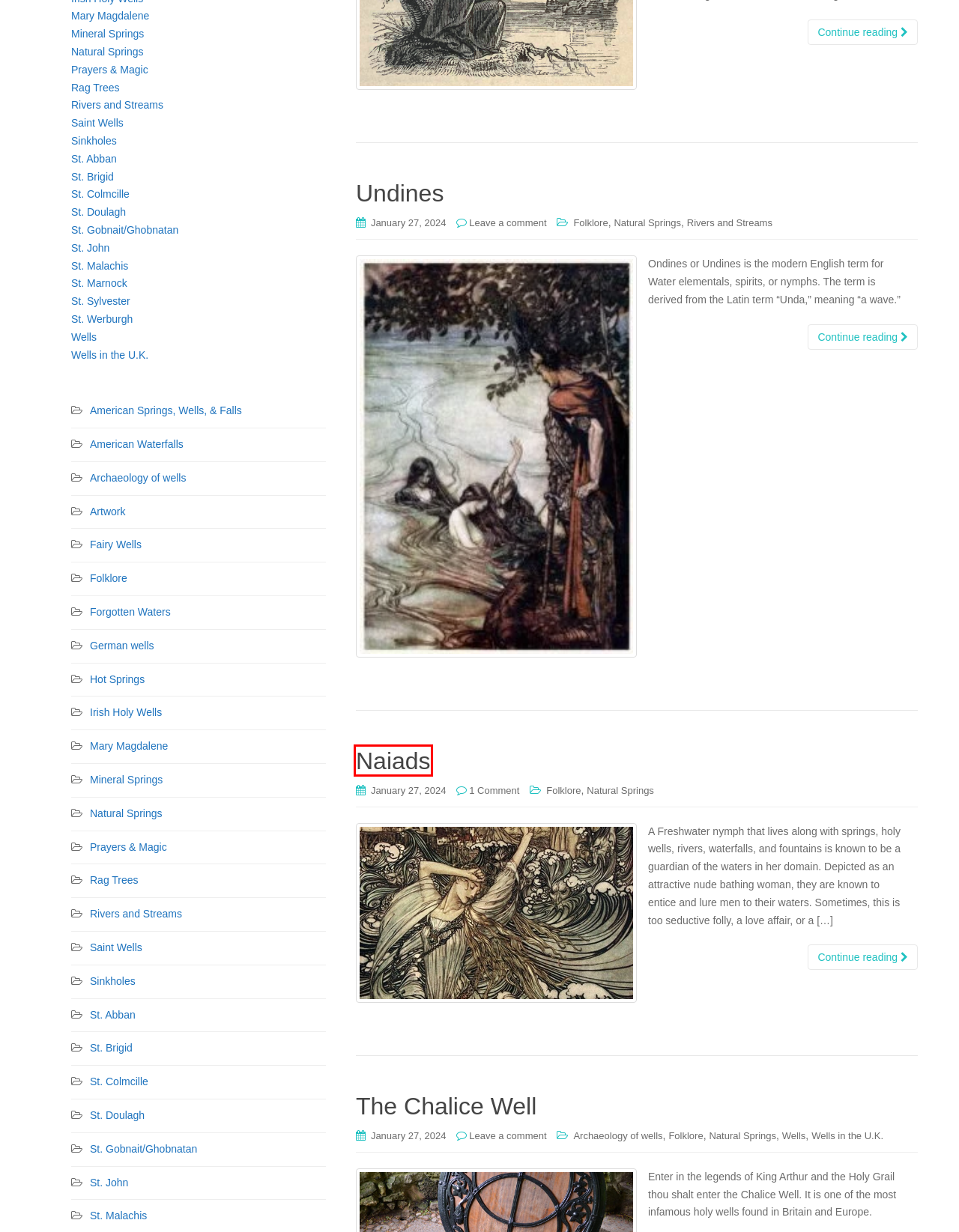You are presented with a screenshot of a webpage that includes a red bounding box around an element. Determine which webpage description best matches the page that results from clicking the element within the red bounding box. Here are the candidates:
A. Naiads – The Naiads Well
B. Mineral Springs – The Naiads Well
C. St. Colmcille – The Naiads Well
D. Fairy Wells – The Naiads Well
E. St. Abban – The Naiads Well
F. St. Marnock – The Naiads Well
G. St. John – The Naiads Well
H. Wells in the U.K. – The Naiads Well

A